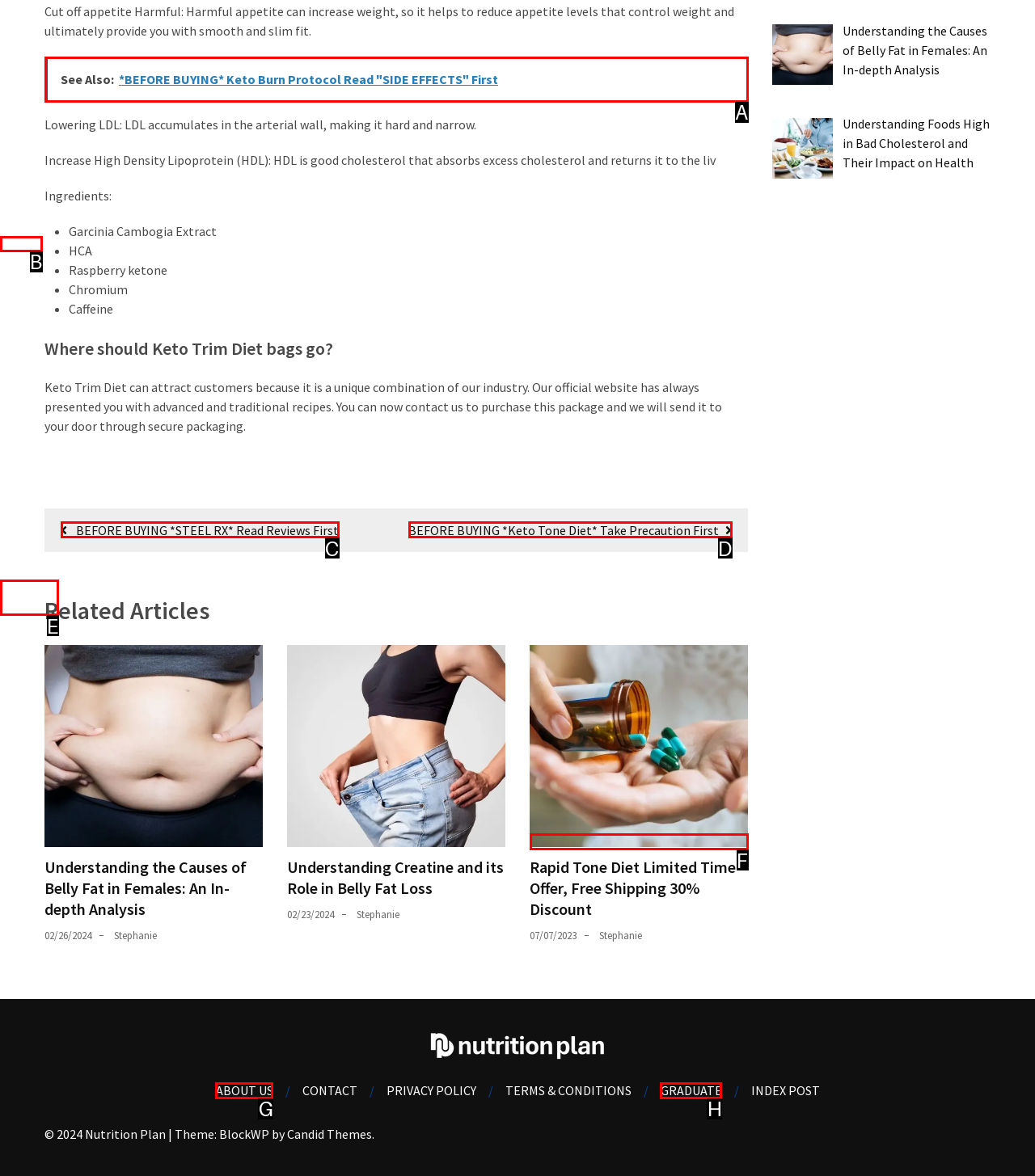Identify the HTML element I need to click to complete this task: Click on the 'About' link Provide the option's letter from the available choices.

None